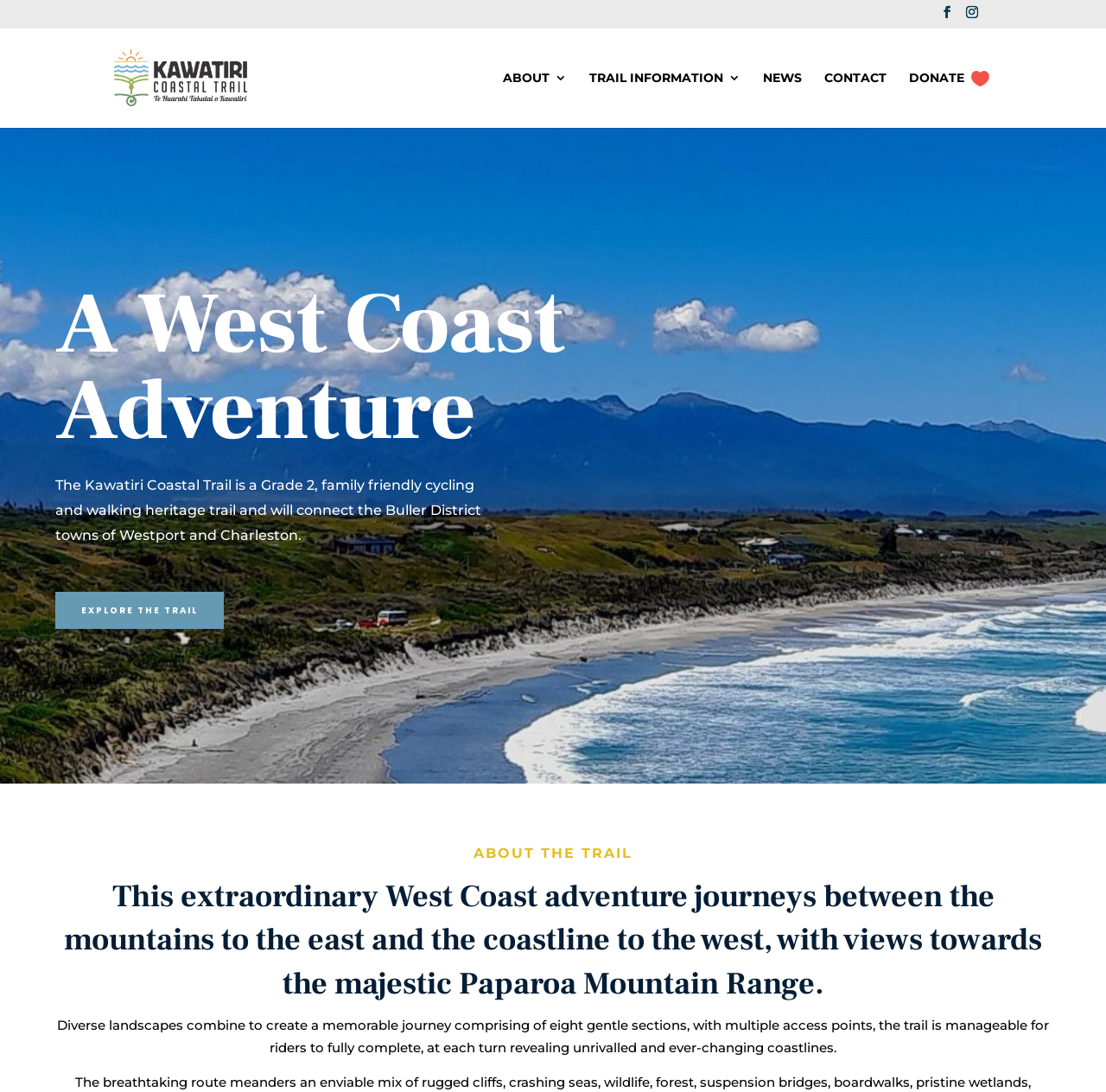Utilize the details in the image to give a detailed response to the question: What is the direction of the trail?

Based on the webpage content, specifically the heading element with the text 'This extraordinary West Coast adventure journeys between the mountains to the east and the coastline to the west, with views towards the majestic Paparoa Mountain Range.', we can determine that the direction of the trail is from the mountains to the coastline.